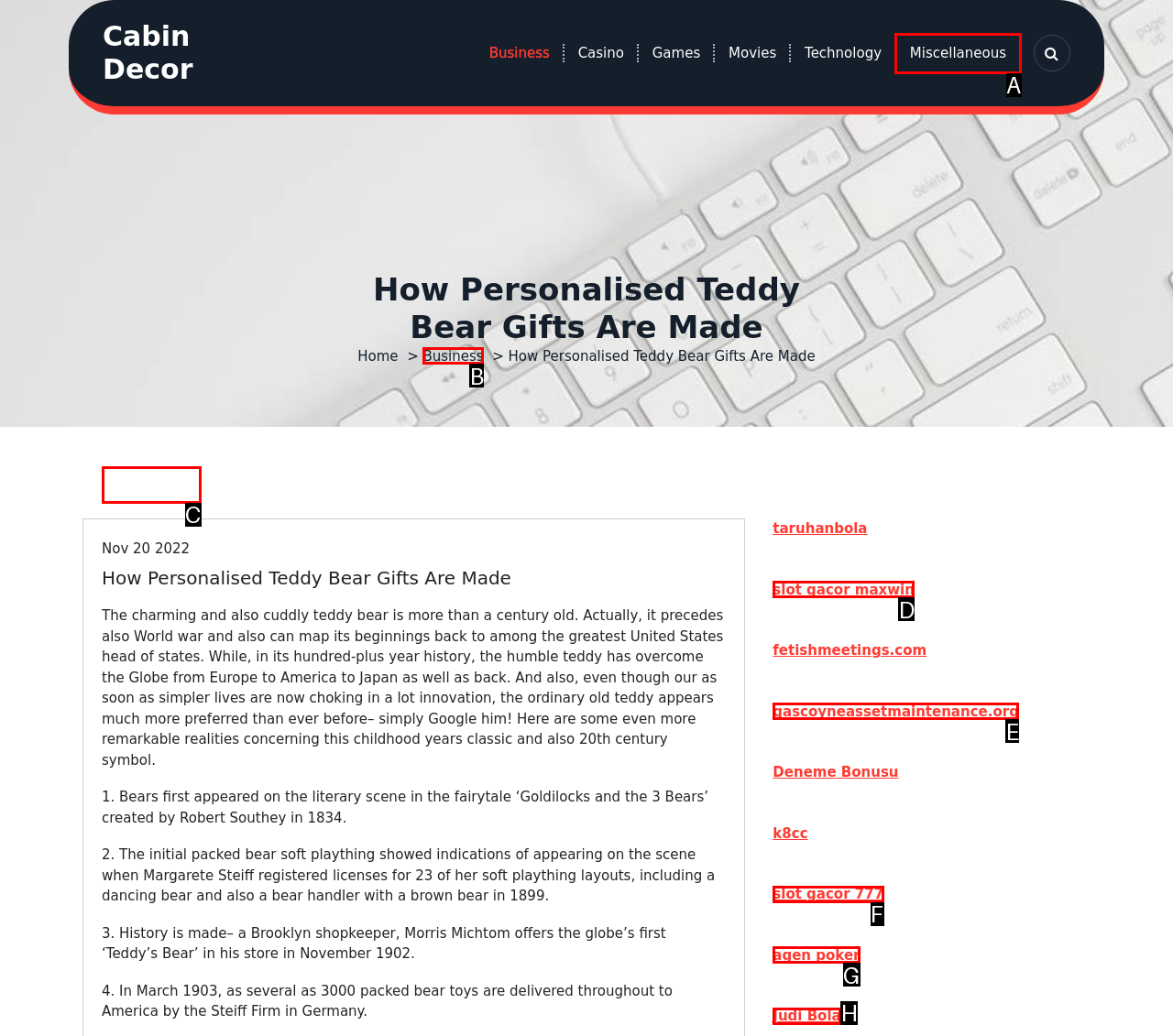Select the option that fits this description: slot gacor 777
Answer with the corresponding letter directly.

F